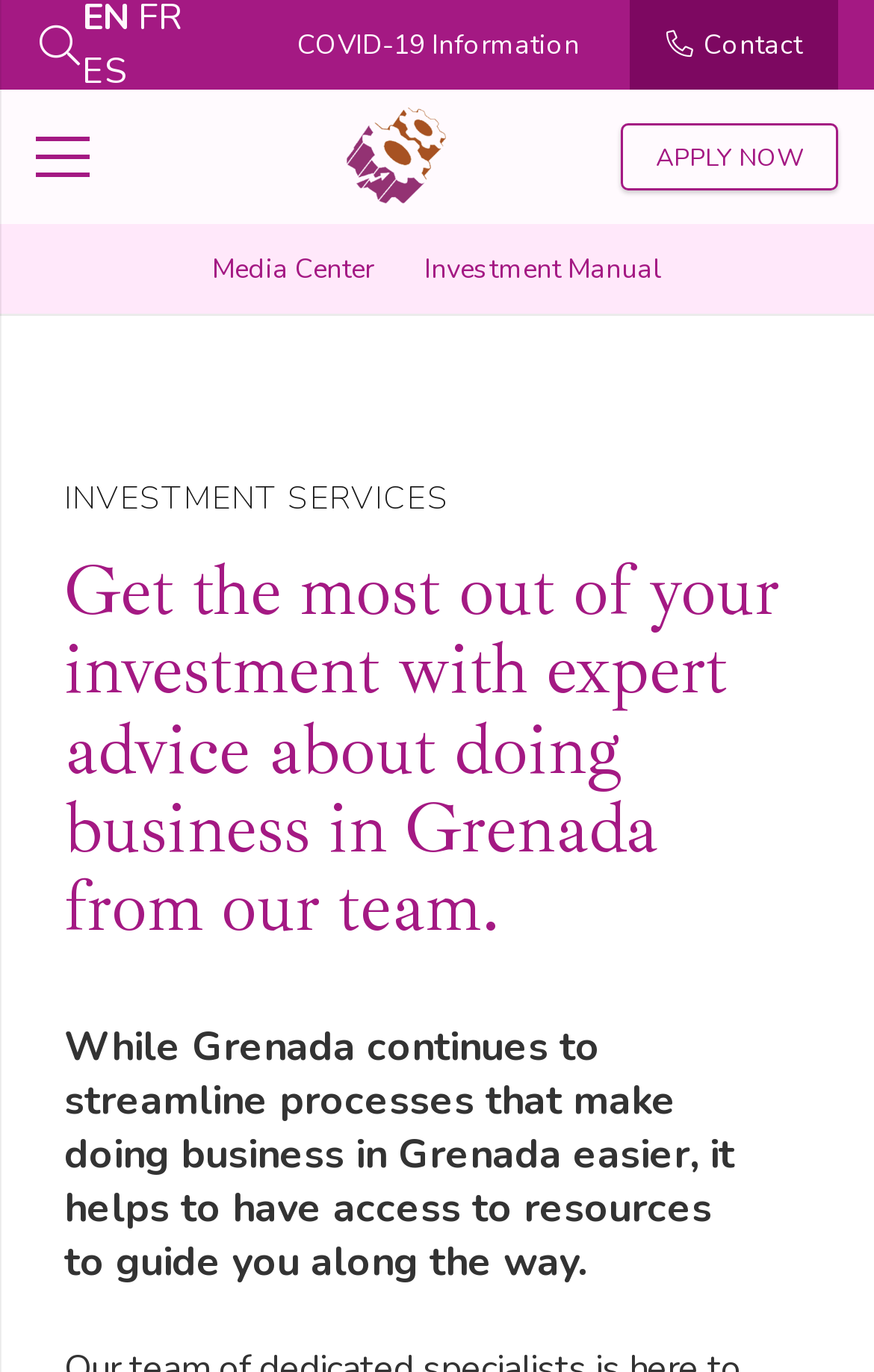Please identify the bounding box coordinates of the element that needs to be clicked to execute the following command: "Search the website". Provide the bounding box using four float numbers between 0 and 1, formatted as [left, top, right, bottom].

[0.018, 0.0, 0.119, 0.065]